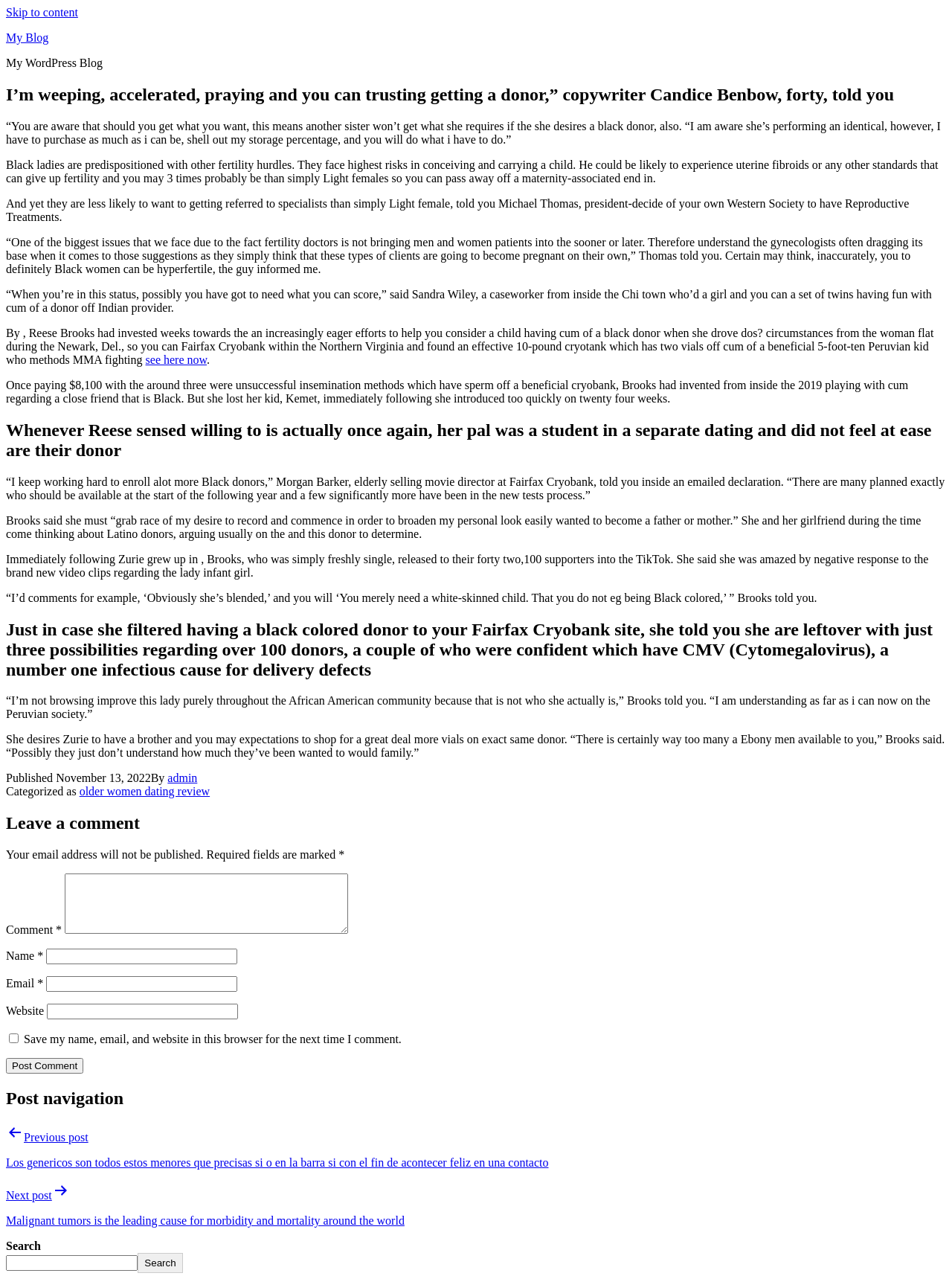Bounding box coordinates are given in the format (top-left x, top-left y, bottom-right x, bottom-right y). All values should be floating point numbers between 0 and 1. Provide the bounding box coordinate for the UI element described as: parent_node: Email * aria-describedby="email-notes" name="email"

[0.049, 0.765, 0.249, 0.777]